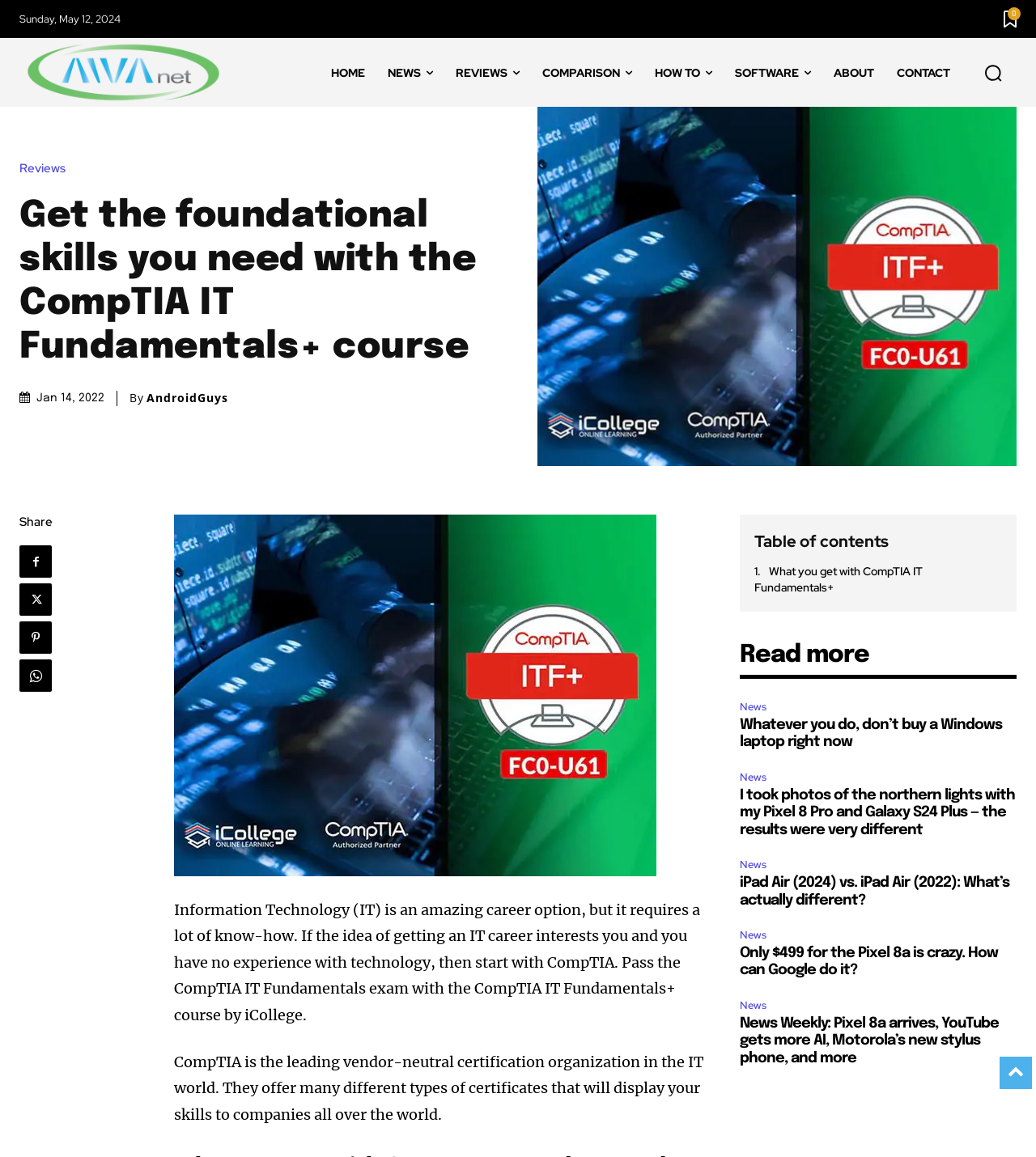Extract the bounding box coordinates for the HTML element that matches this description: "How to". The coordinates should be four float numbers between 0 and 1, i.e., [left, top, right, bottom].

[0.621, 0.035, 0.699, 0.091]